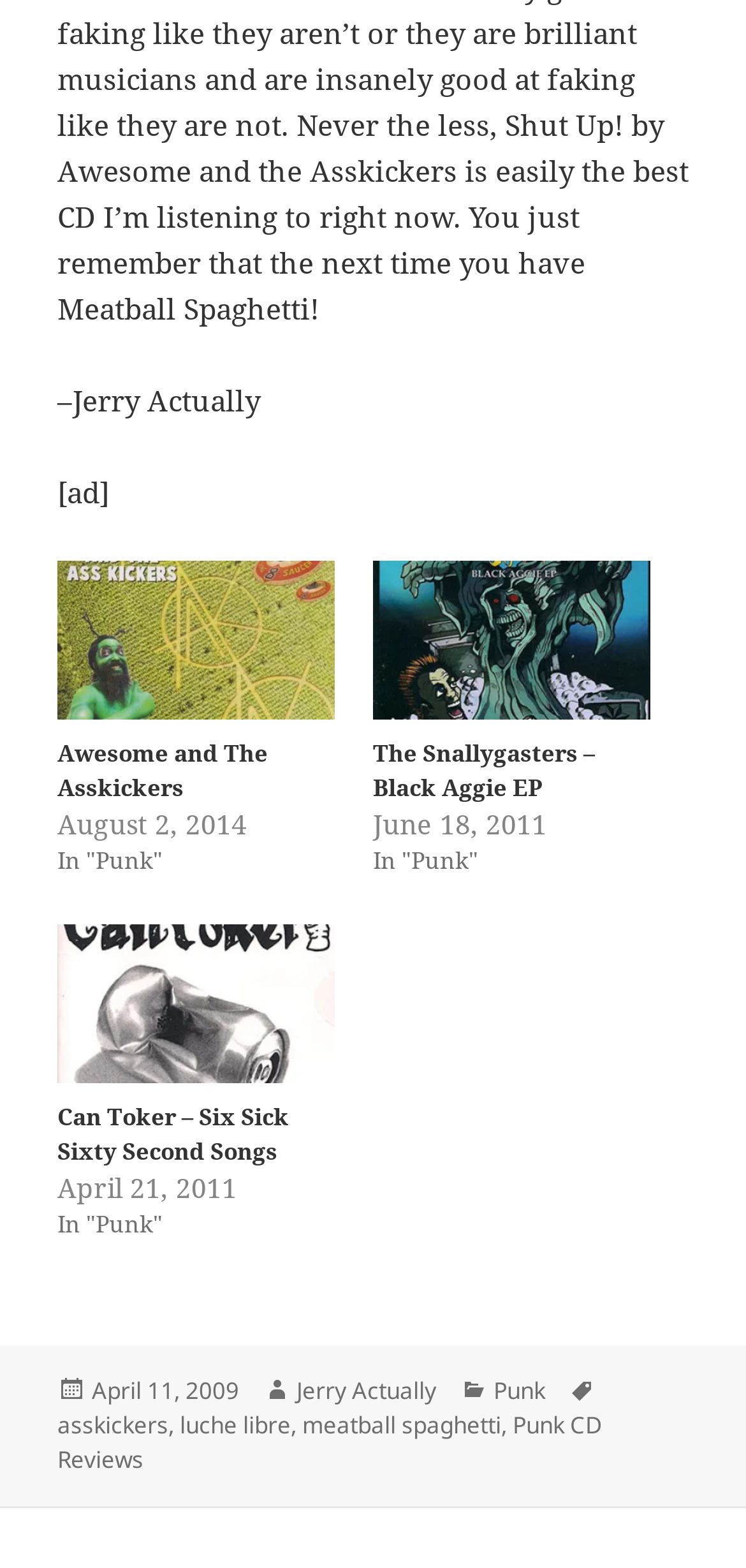Please find the bounding box coordinates in the format (top-left x, top-left y, bottom-right x, bottom-right y) for the given element description. Ensure the coordinates are floating point numbers between 0 and 1. Description: meatball spaghetti

[0.405, 0.898, 0.672, 0.92]